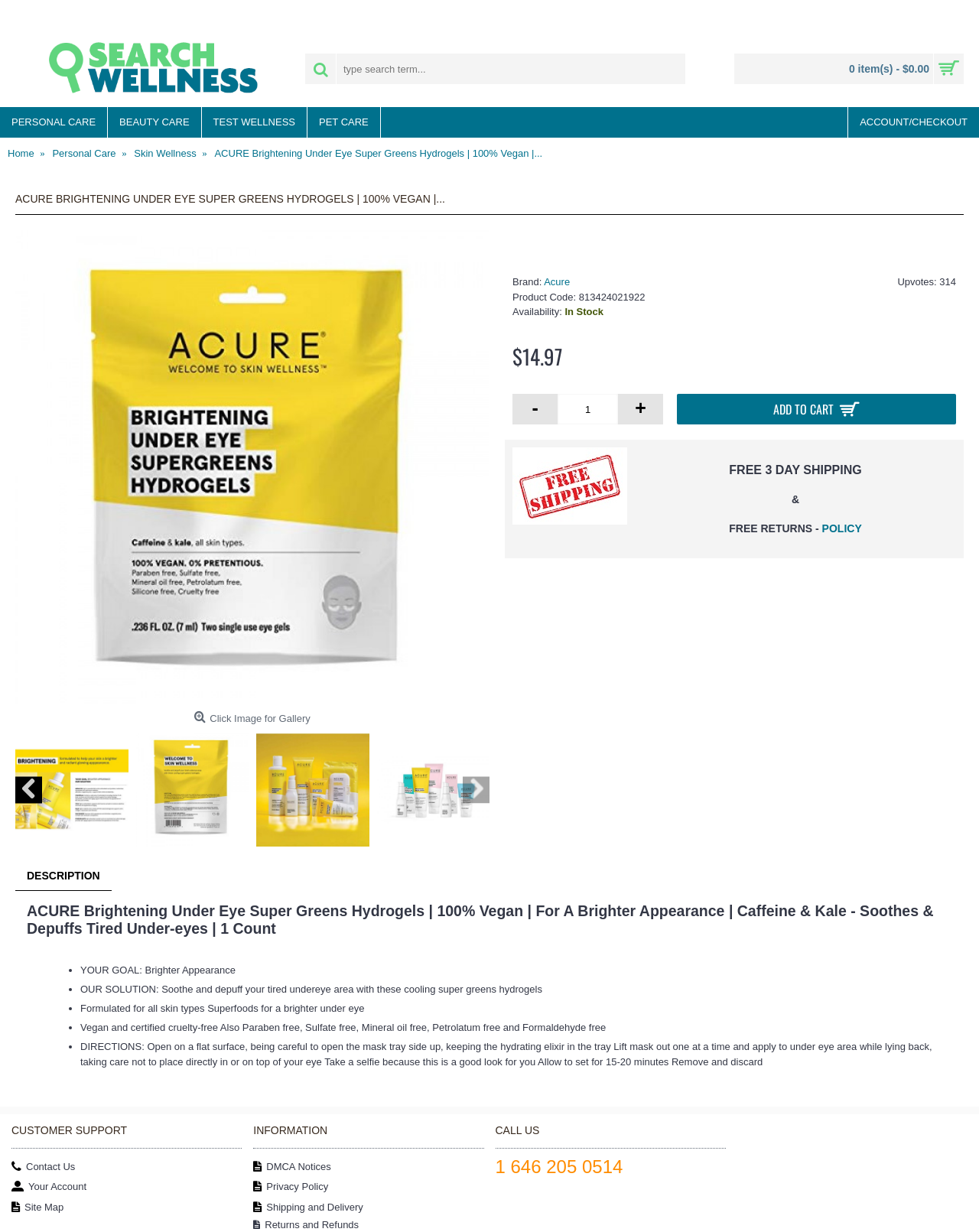Please identify the bounding box coordinates of the area I need to click to accomplish the following instruction: "Add to cart".

[0.691, 0.338, 0.977, 0.363]